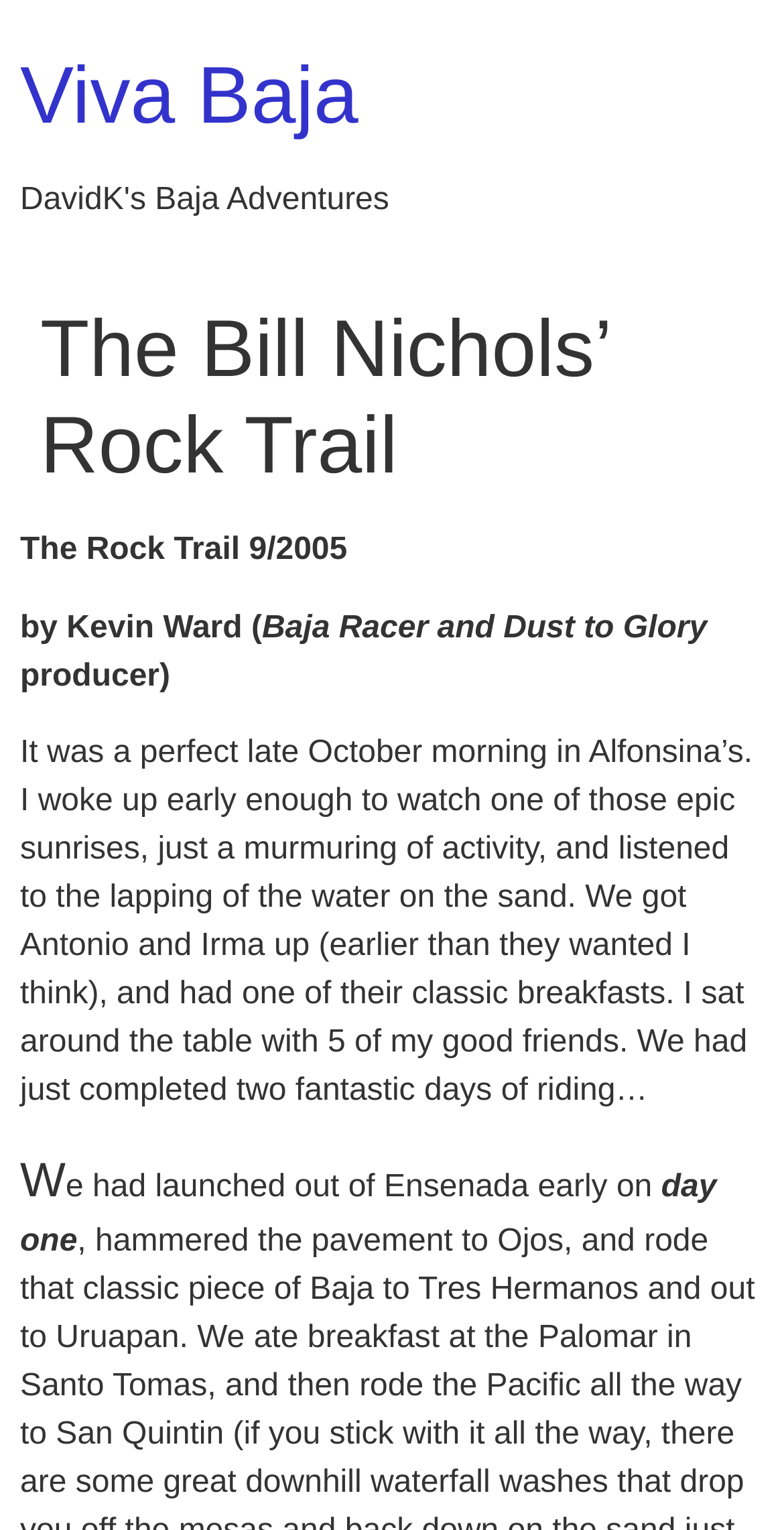Refer to the image and provide an in-depth answer to the question:
Who is the author of the article?

I found the answer by examining the static text elements and found the text 'by Kevin Ward (' which indicates that Kevin Ward is the author of the article.